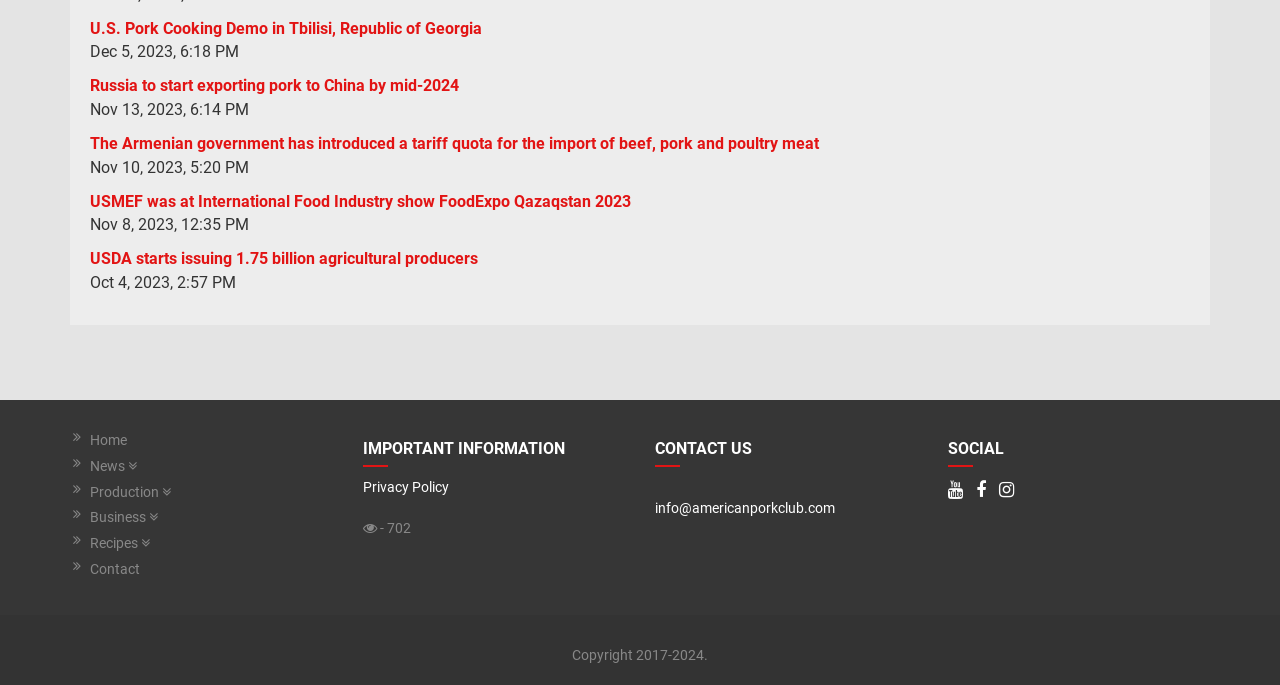Use a single word or phrase to answer the question: How many main navigation links are on the page?

5